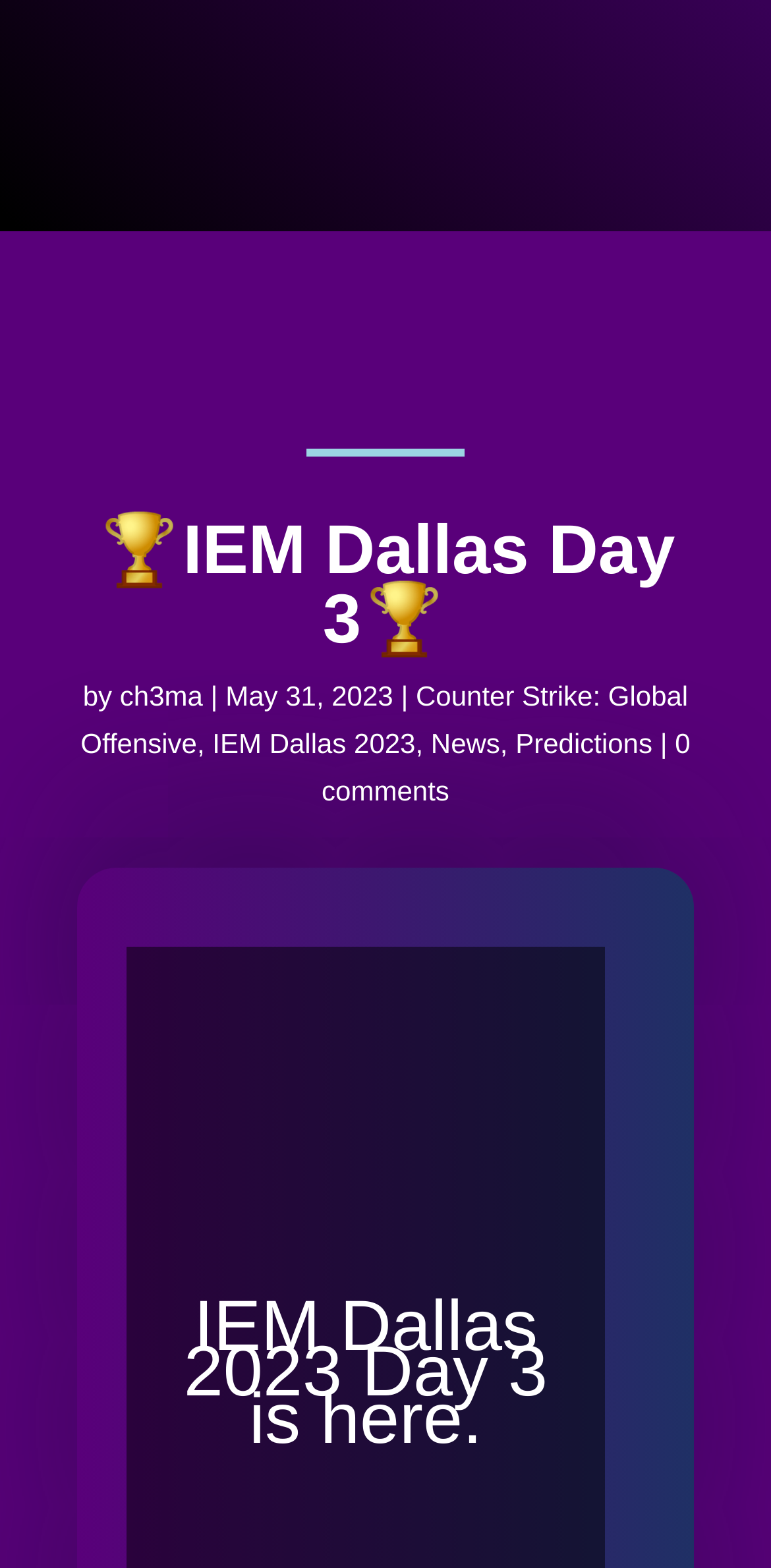How many comments are there on the webpage?
Refer to the screenshot and respond with a concise word or phrase.

0